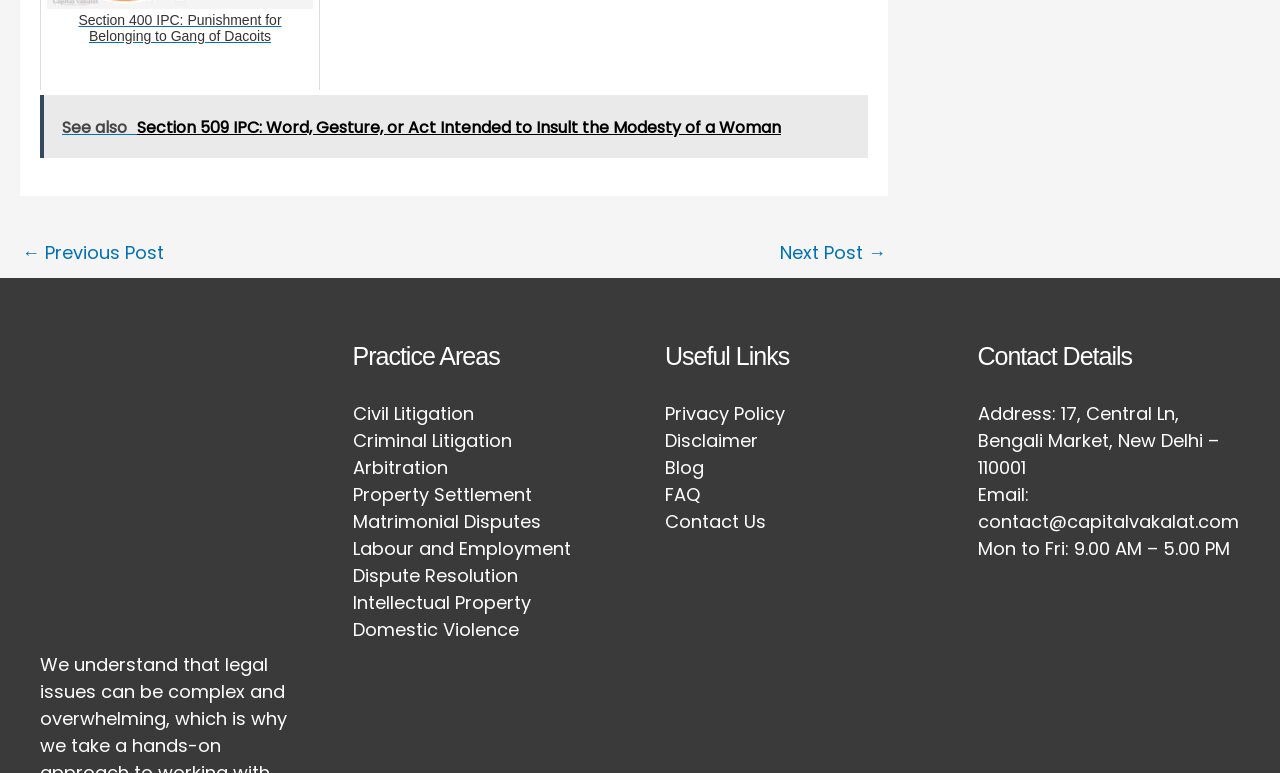What is the address of the law firm?
Use the image to give a comprehensive and detailed response to the question.

I found this information in the 'Contact Details' section of the webpage, which is located in the footer area. The section contains the address, email, and working hours of the law firm.